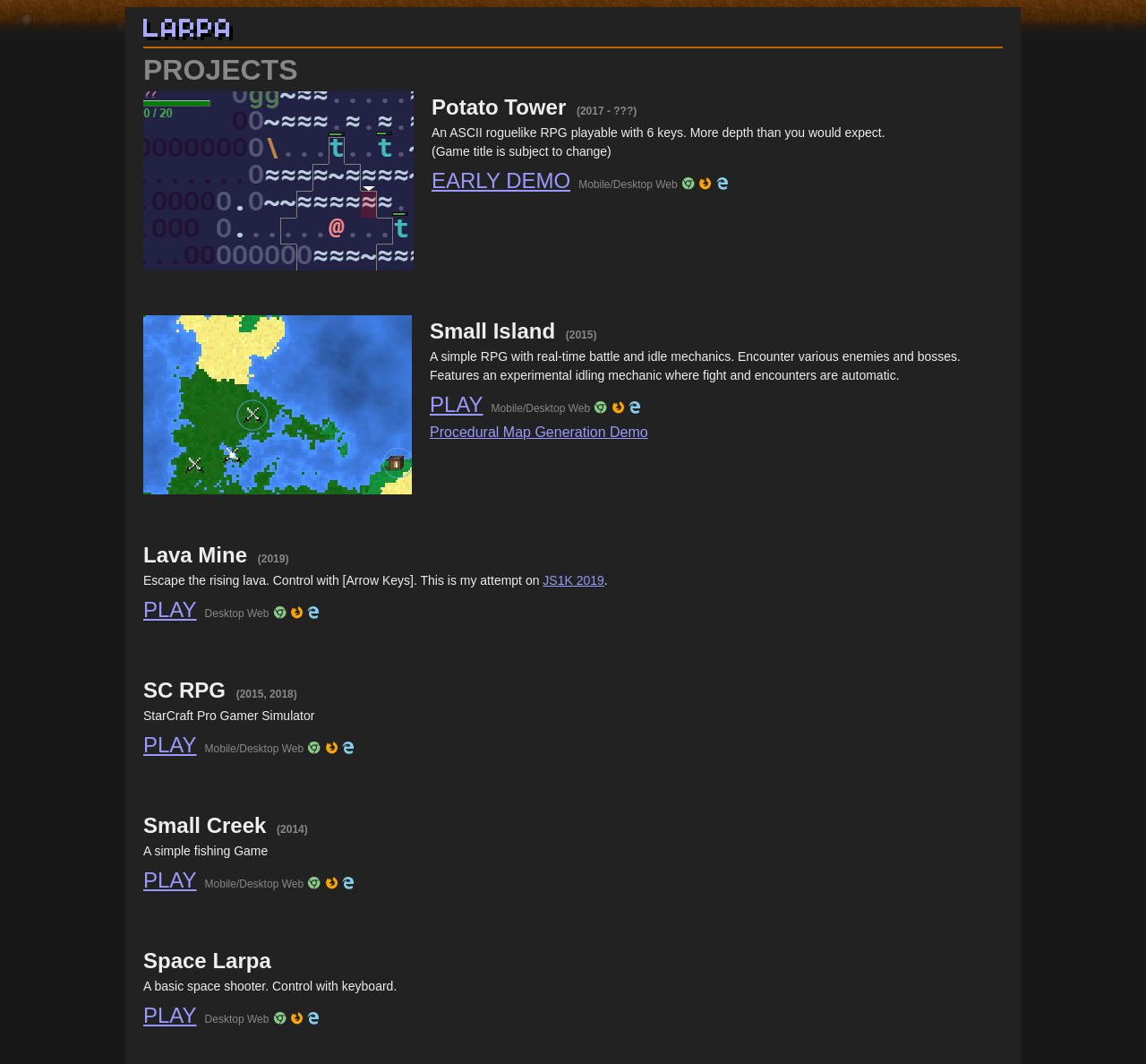Provide a short answer to the following question with just one word or phrase: What is the control method for the game 'Space Larpa'?

Keyboard